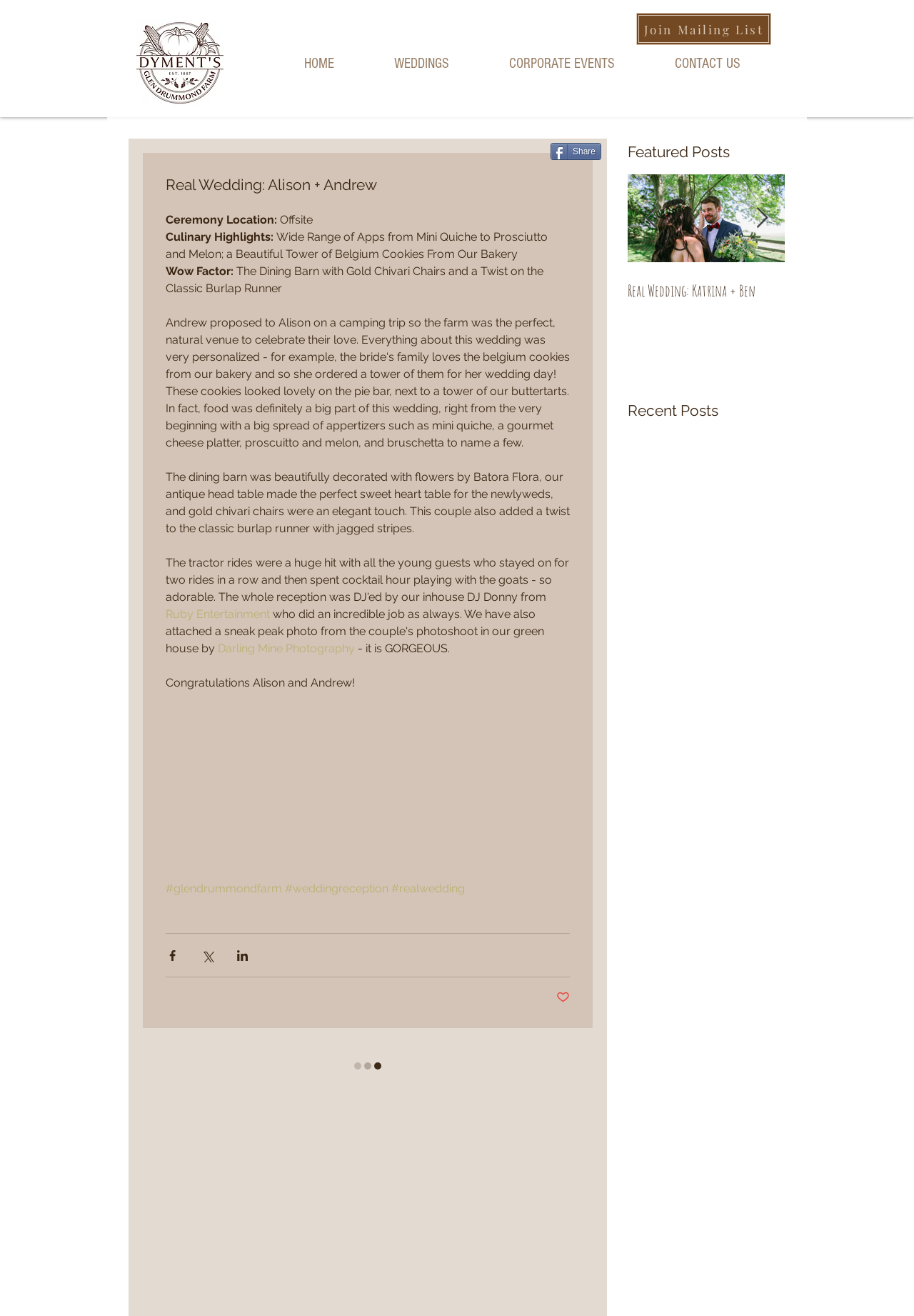Using the elements shown in the image, answer the question comprehensively: What is the name of the couple?

The webpage heading 'Real Wedding: Alison + Andrew' suggests that the couple's names are Alison and Andrew.